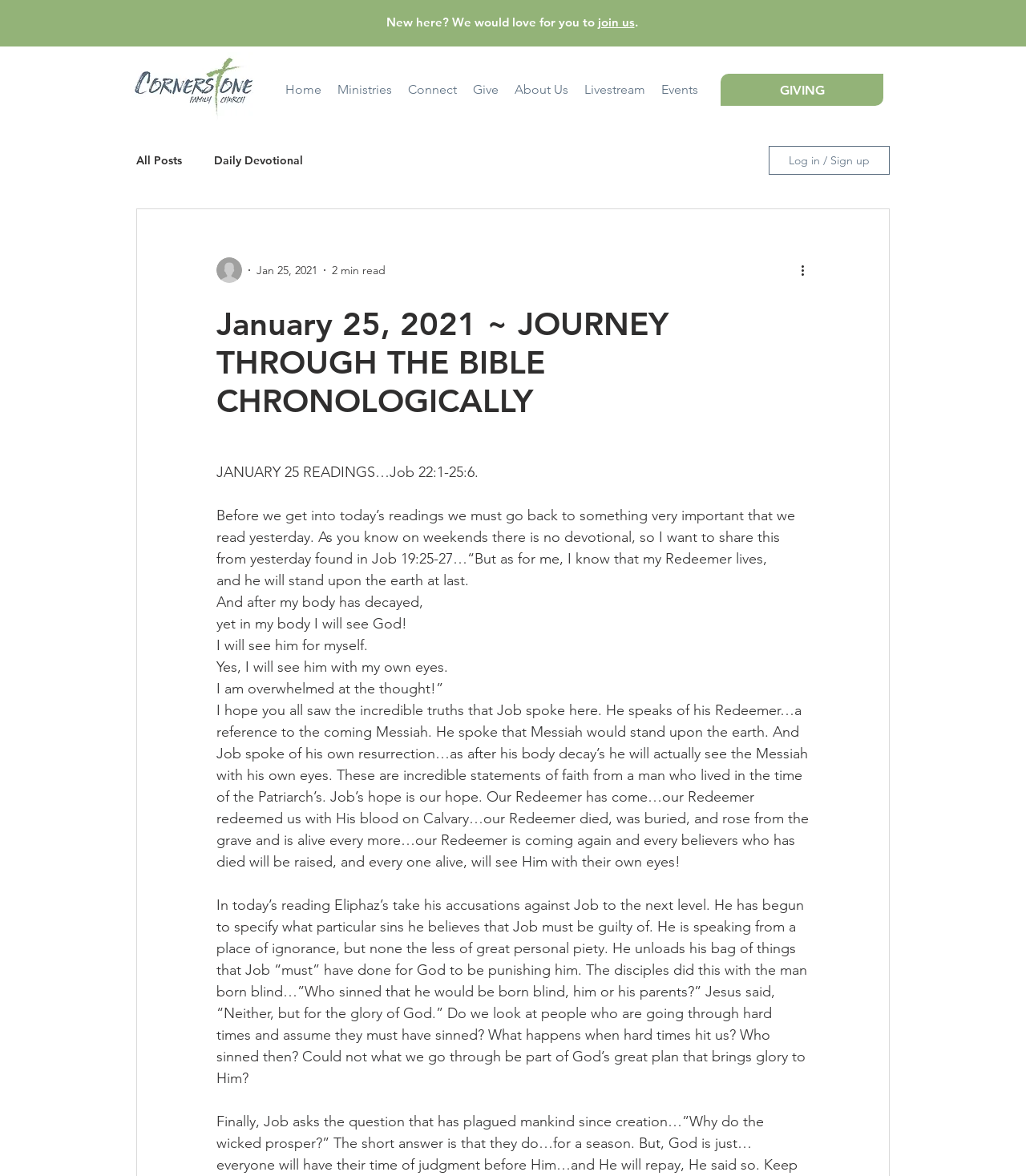Please locate the clickable area by providing the bounding box coordinates to follow this instruction: "Click on the 'Log in / Sign up' button".

[0.749, 0.124, 0.867, 0.149]